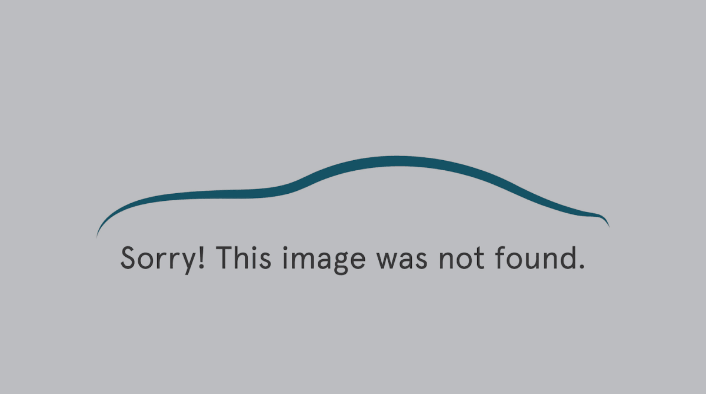Create an extensive caption that includes all significant details of the image.

The image displays a placeholder message indicating an error: "Sorry! This image was not found." Accompanying this text is a simple graphic line that resembles the outline of a car, conveyed in a minimalistic style with a blue hue against a light gray background. This image appears within an article titled "AN ARCADIAN IN KING ARTHUR’S KART KARTING AT CALSPEED IN THE AUTO CLUB SPEEDWAY," indicating an exploration of the karting experience at CalSpeed. The article highlights insights from Glenn Oyoung, related to automotive events and experiences. Overall, the placeholder serves to communicate a missing image that would typically enhance the visual representation of the karting theme being discussed.